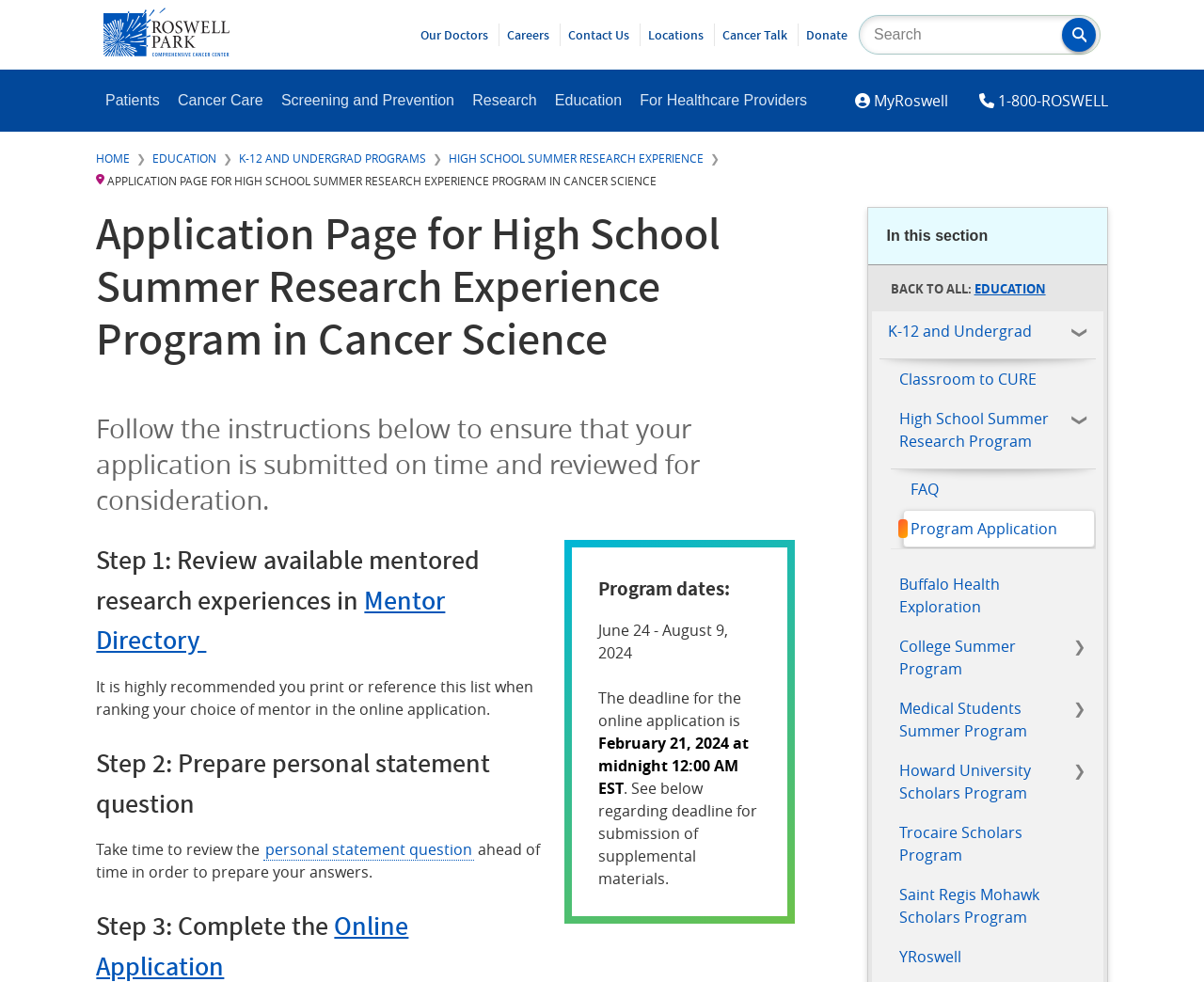What is the recommended action before ranking mentor choices?
Kindly offer a comprehensive and detailed response to the question.

In the section that provides instructions for Step 1 of the application process, it is highly recommended to print or reference the Mentor Directory when ranking mentor choices in the online application.